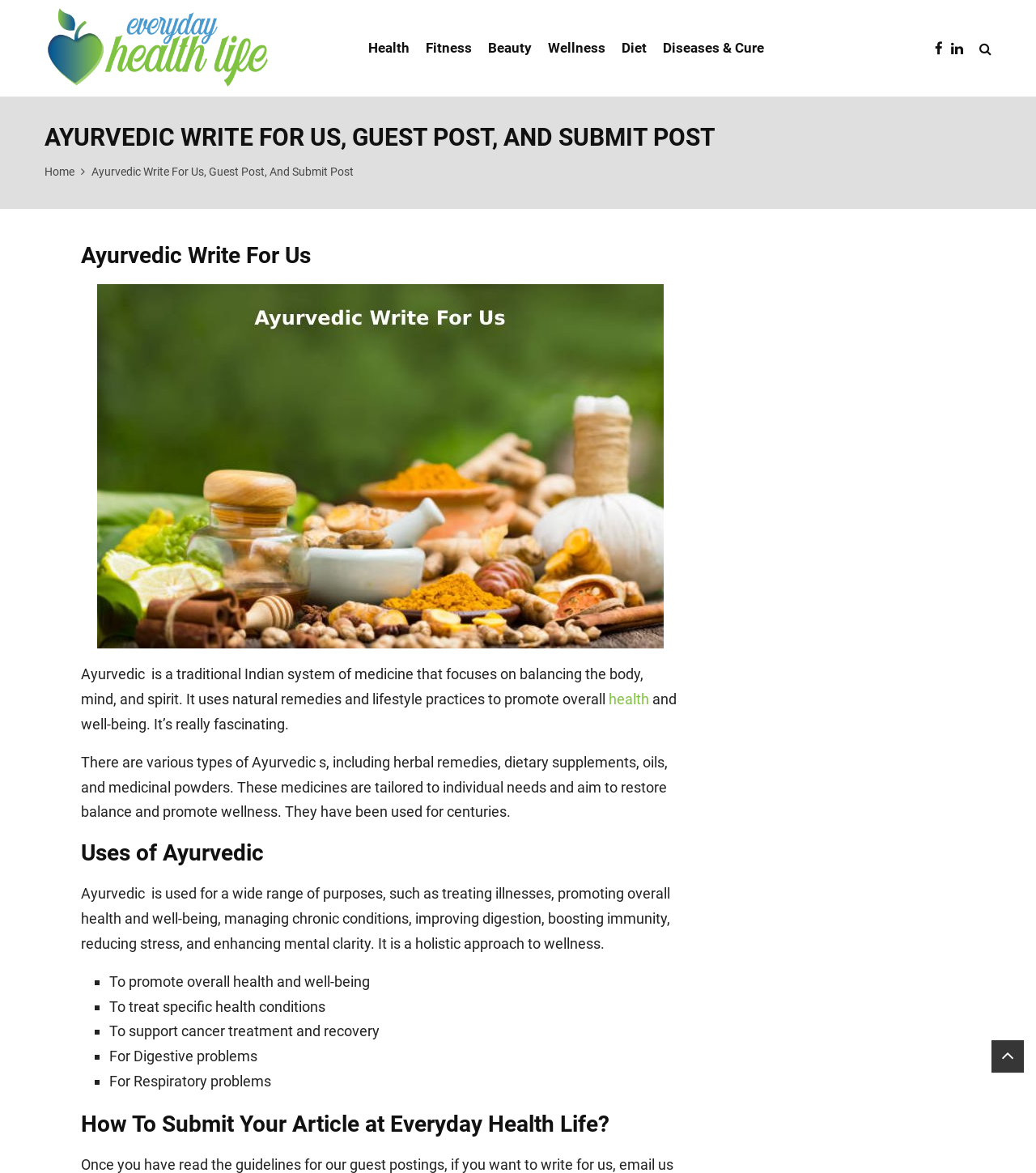Find the bounding box of the element with the following description: "Diet". The coordinates must be four float numbers between 0 and 1, formatted as [left, top, right, bottom].

[0.6, 0.003, 0.624, 0.079]